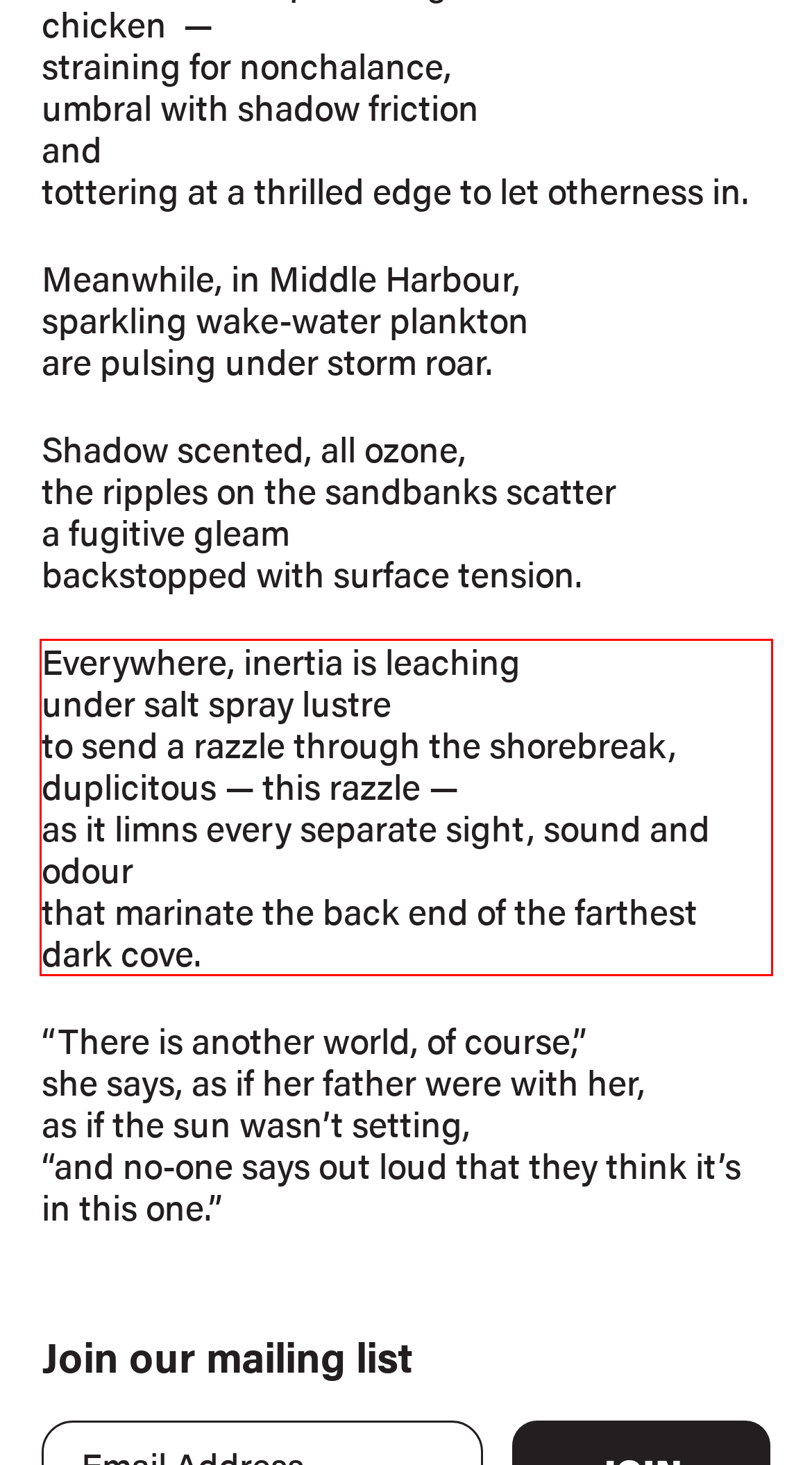By examining the provided screenshot of a webpage, recognize the text within the red bounding box and generate its text content.

Everywhere, inertia is leaching under salt spray lustre to send a razzle through the shorebreak, duplicitous — this razzle — as it limns every separate sight, sound and odour that marinate the back end of the farthest dark cove.